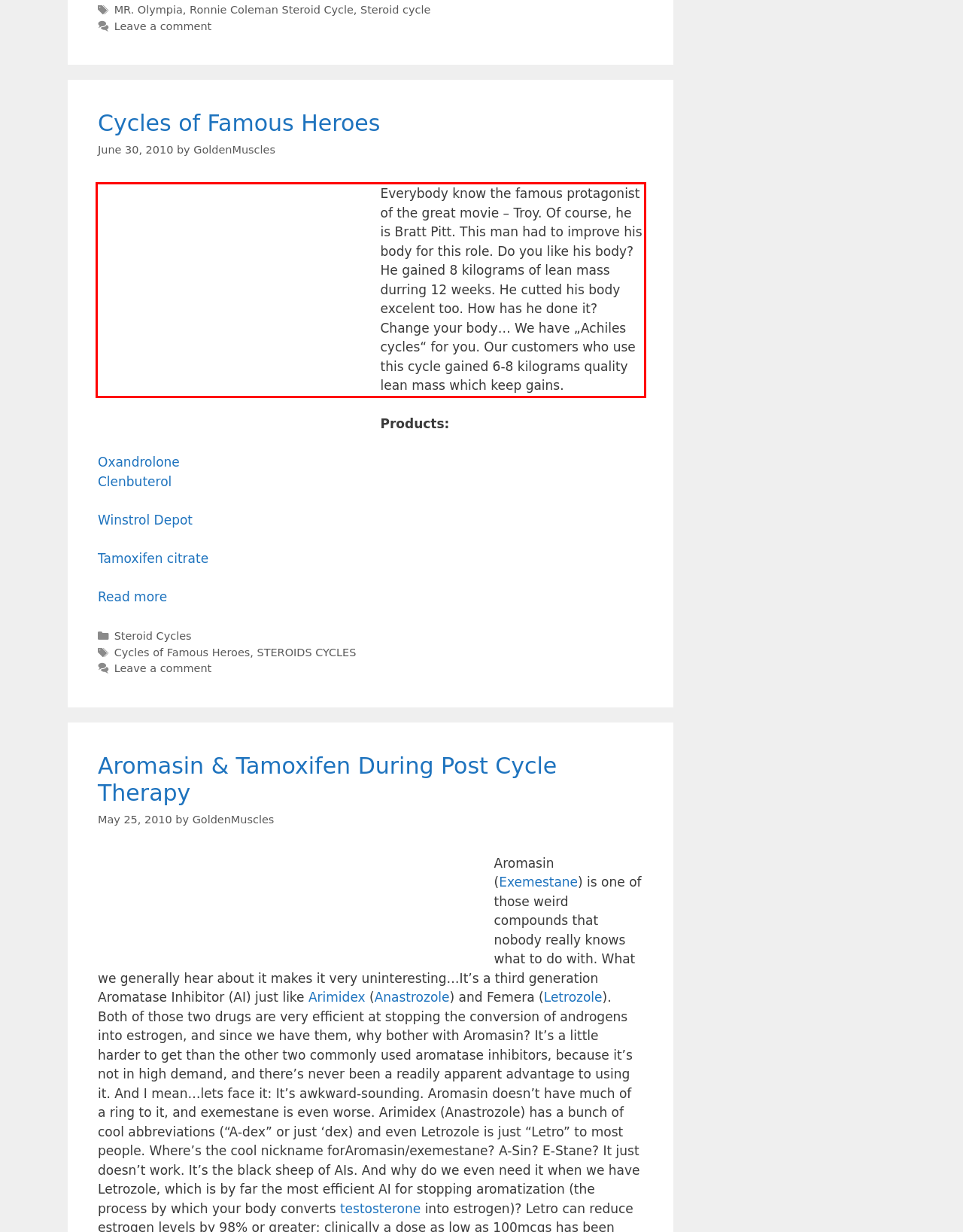You are presented with a webpage screenshot featuring a red bounding box. Perform OCR on the text inside the red bounding box and extract the content.

Everybody know the famous protagonist of the great movie – Troy. Of course, he is Bratt Pitt. This man had to improve his body for this role. Do you like his body? He gained 8 kilograms of lean mass durring 12 weeks. He cutted his body excelent too. How has he done it? Change your body… We have „Achiles cycles“ for you. Our customers who use this cycle gained 6-8 kilograms quality lean mass which keep gains.